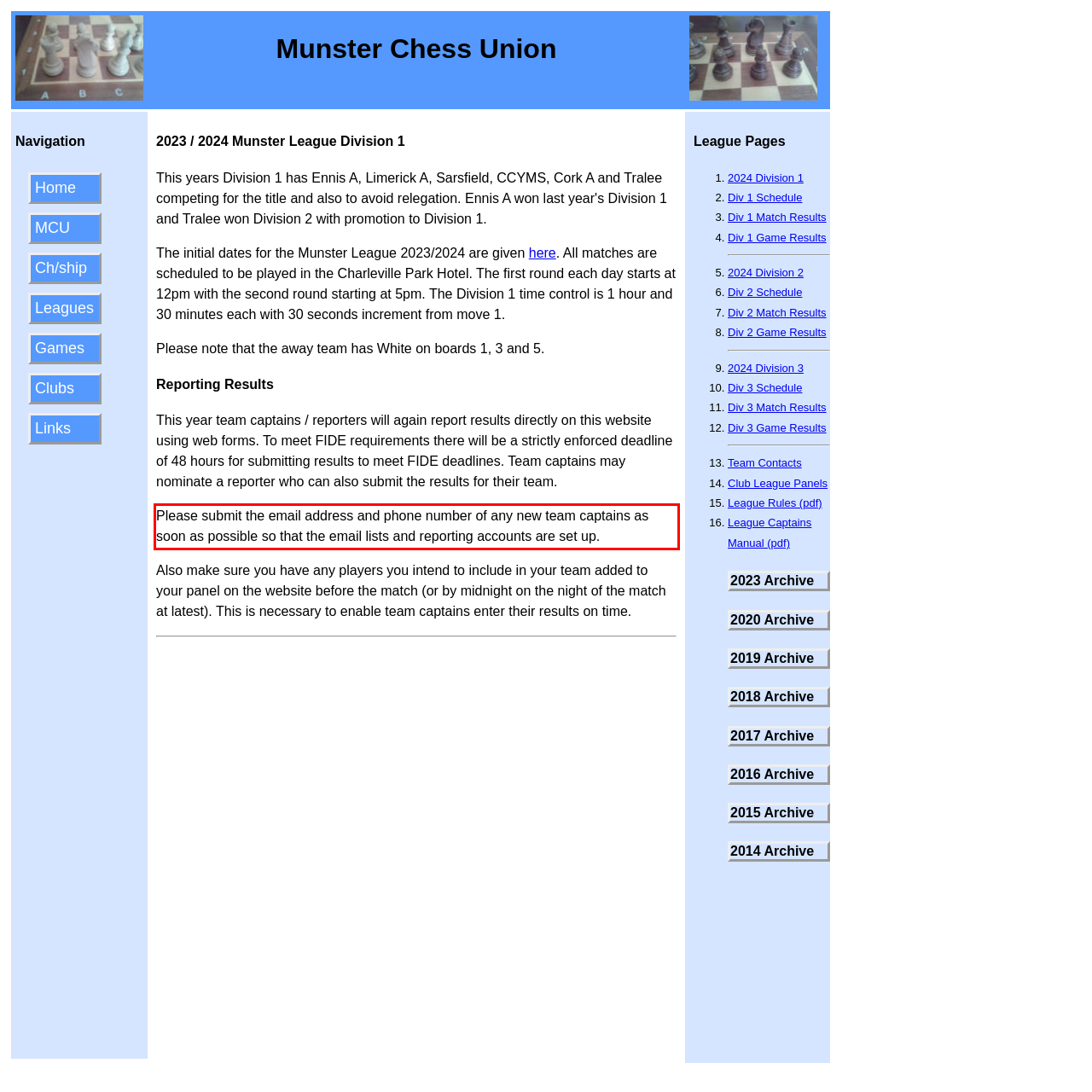Using the provided webpage screenshot, identify and read the text within the red rectangle bounding box.

Please submit the email address and phone number of any new team captains as soon as possible so that the email lists and reporting accounts are set up.